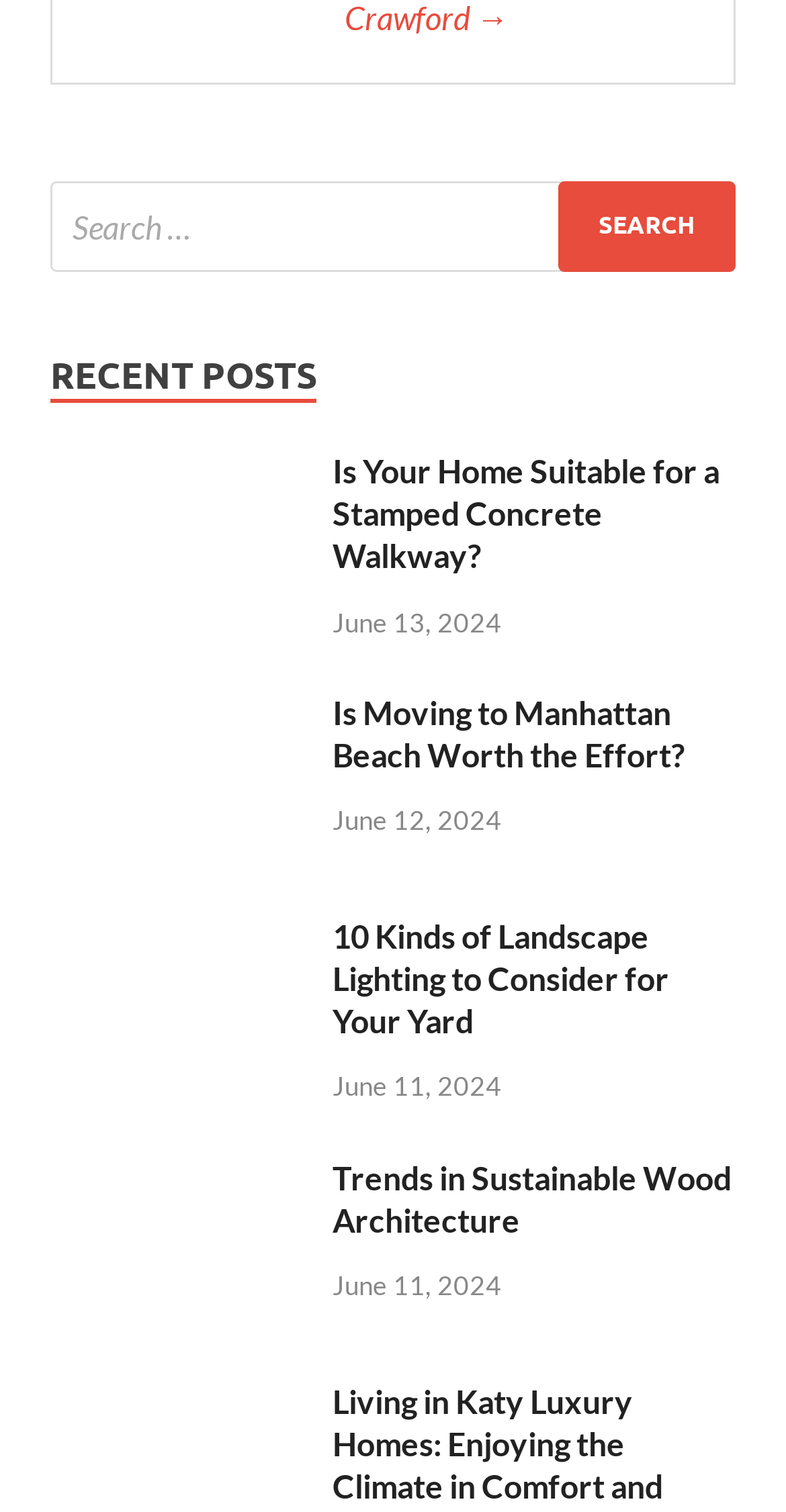What is the common format of the post timestamps?
Based on the visual details in the image, please answer the question thoroughly.

The timestamps of the posts are in the format 'Month Day, Year', as seen in the examples 'June 13, 2024', 'June 12, 2024', and 'June 11, 2024'.